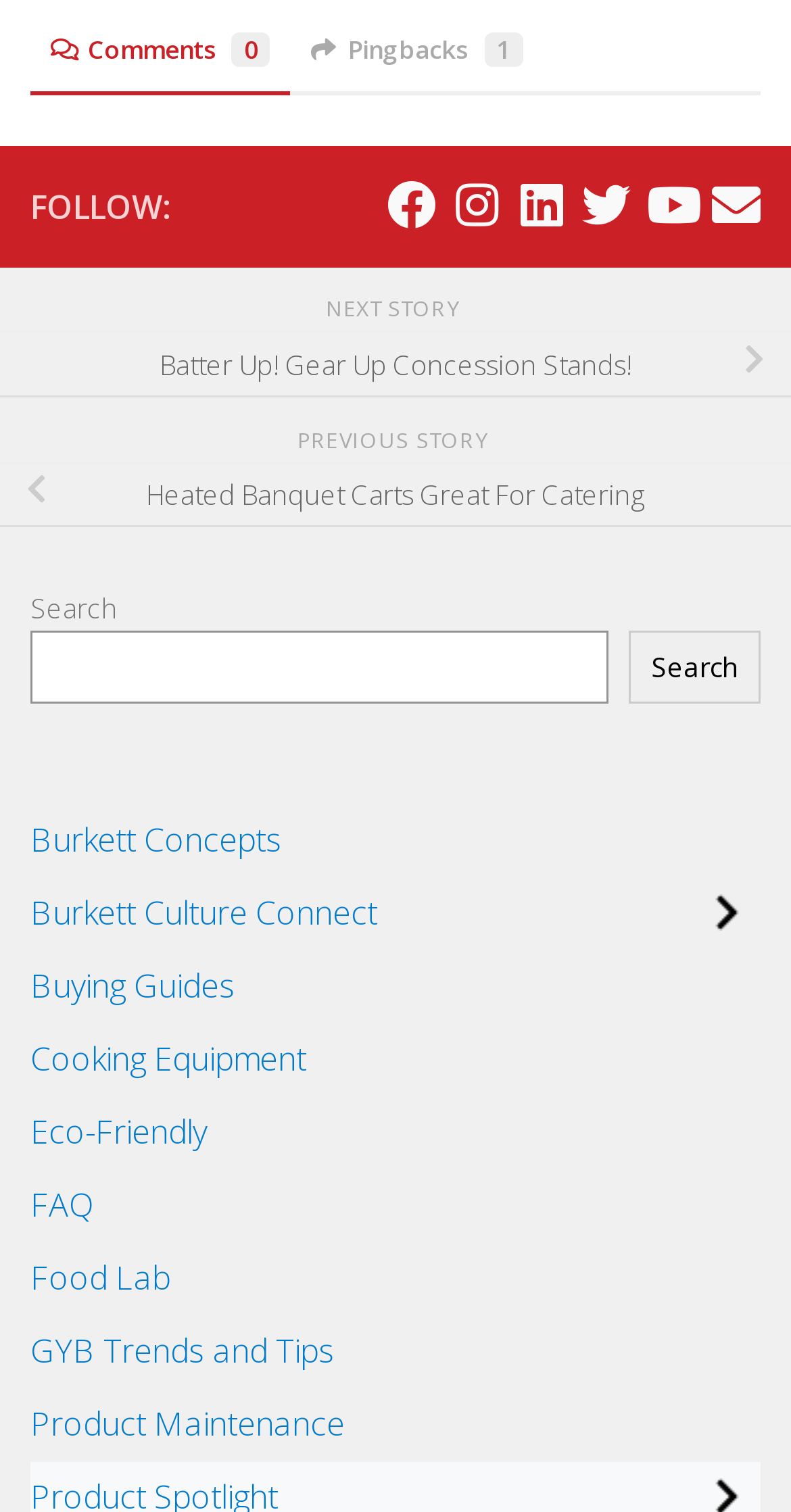Based on the element description Search, identify the bounding box of the UI element in the given webpage screenshot. The coordinates should be in the format (top-left x, top-left y, bottom-right x, bottom-right y) and must be between 0 and 1.

[0.795, 0.418, 0.962, 0.466]